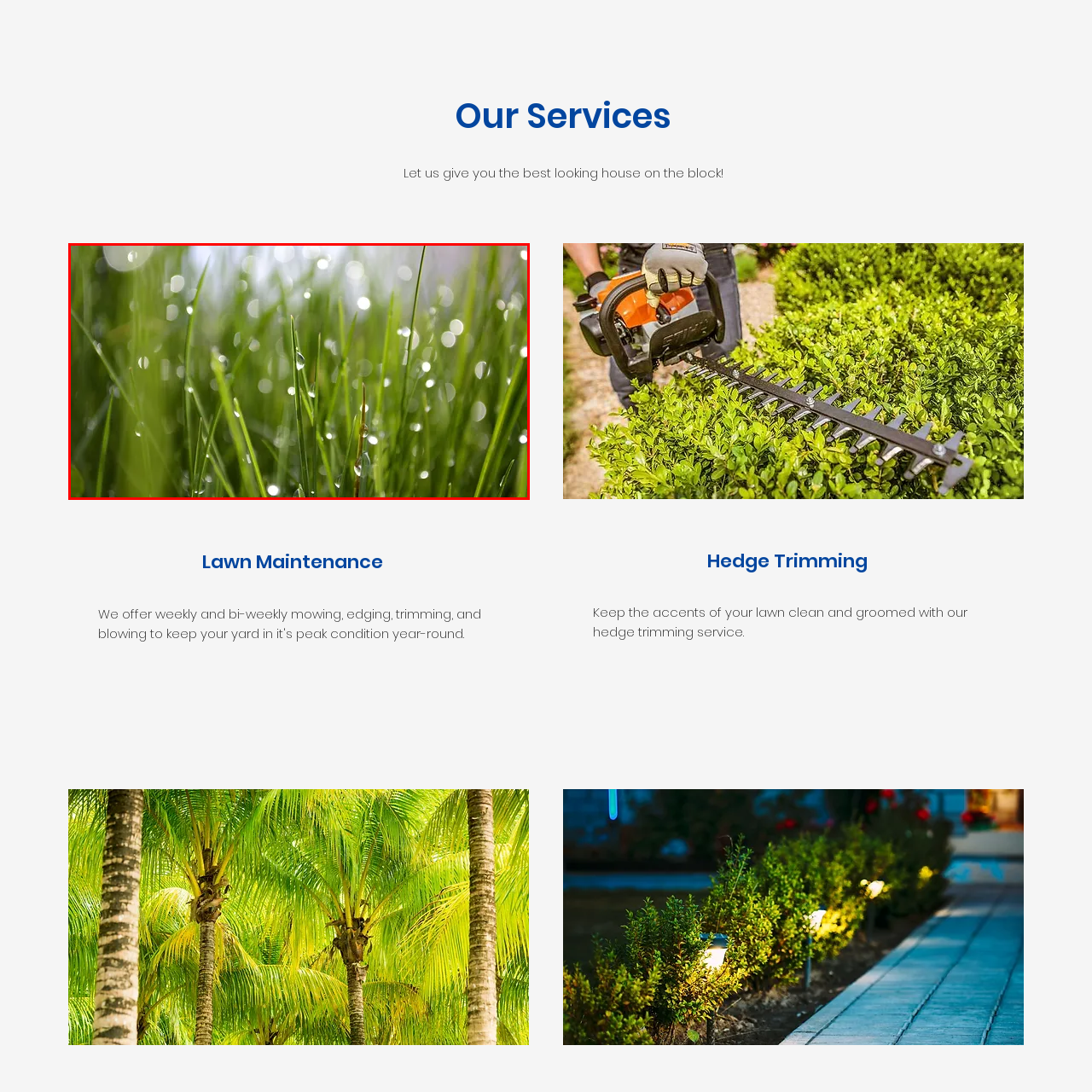Please provide a comprehensive description of the image that is enclosed within the red boundary.

The image captures a vibrant close-up of lush green grass, glistening with droplets of water. The morning light creates a sparkling effect, highlighting the dew that clings to the blades, emphasizing their freshness and vitality. This beautiful depiction of well-maintained grass reflects the quality and care associated with professional lawn services. It invites viewers to appreciate the beauty of a healthy lawn, illustrating the commitment to providing the best landscaping for every home.